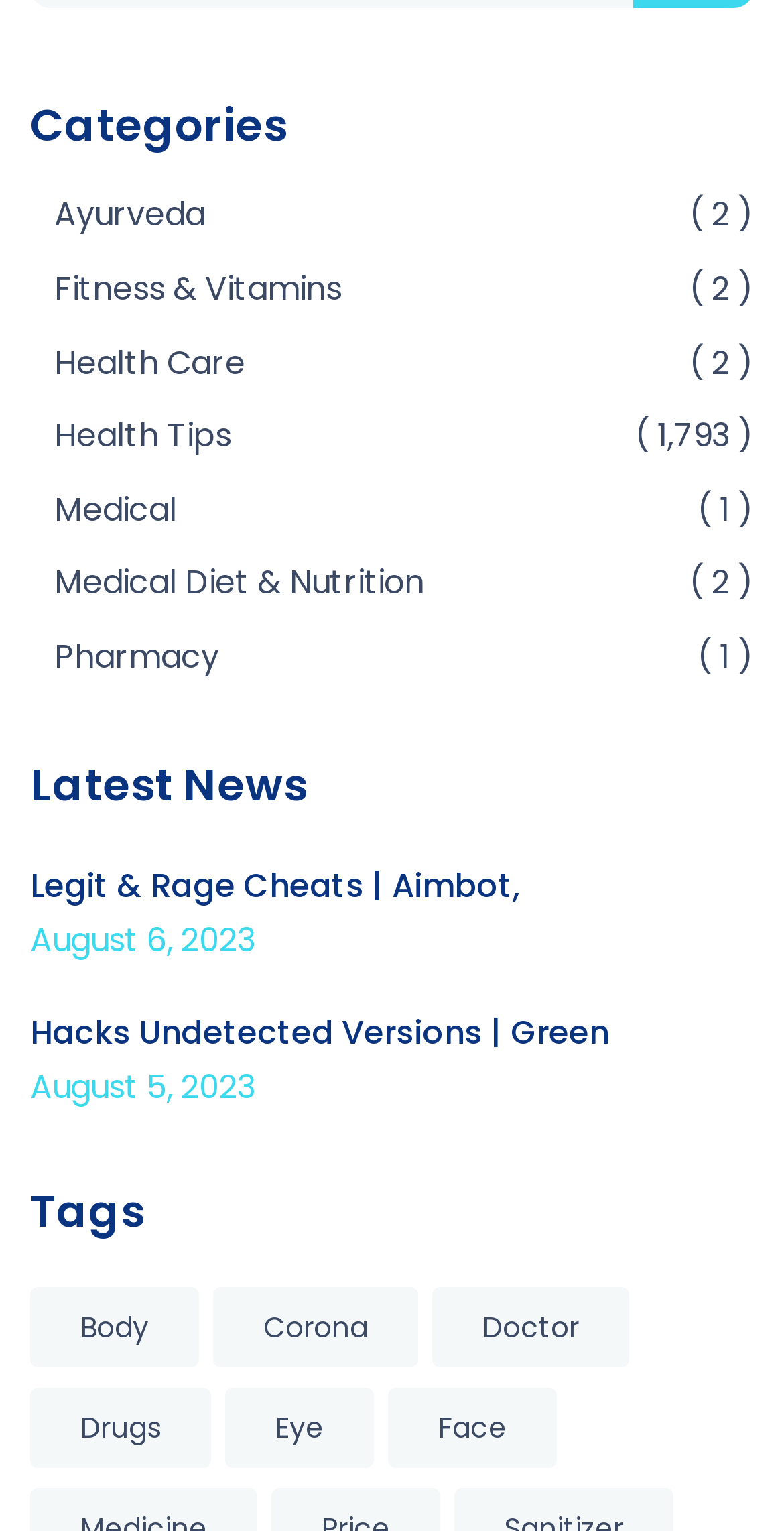Find the bounding box coordinates of the clickable element required to execute the following instruction: "Click on the 'Ayurveda' category". Provide the coordinates as four float numbers between 0 and 1, i.e., [left, top, right, bottom].

[0.069, 0.125, 0.262, 0.156]